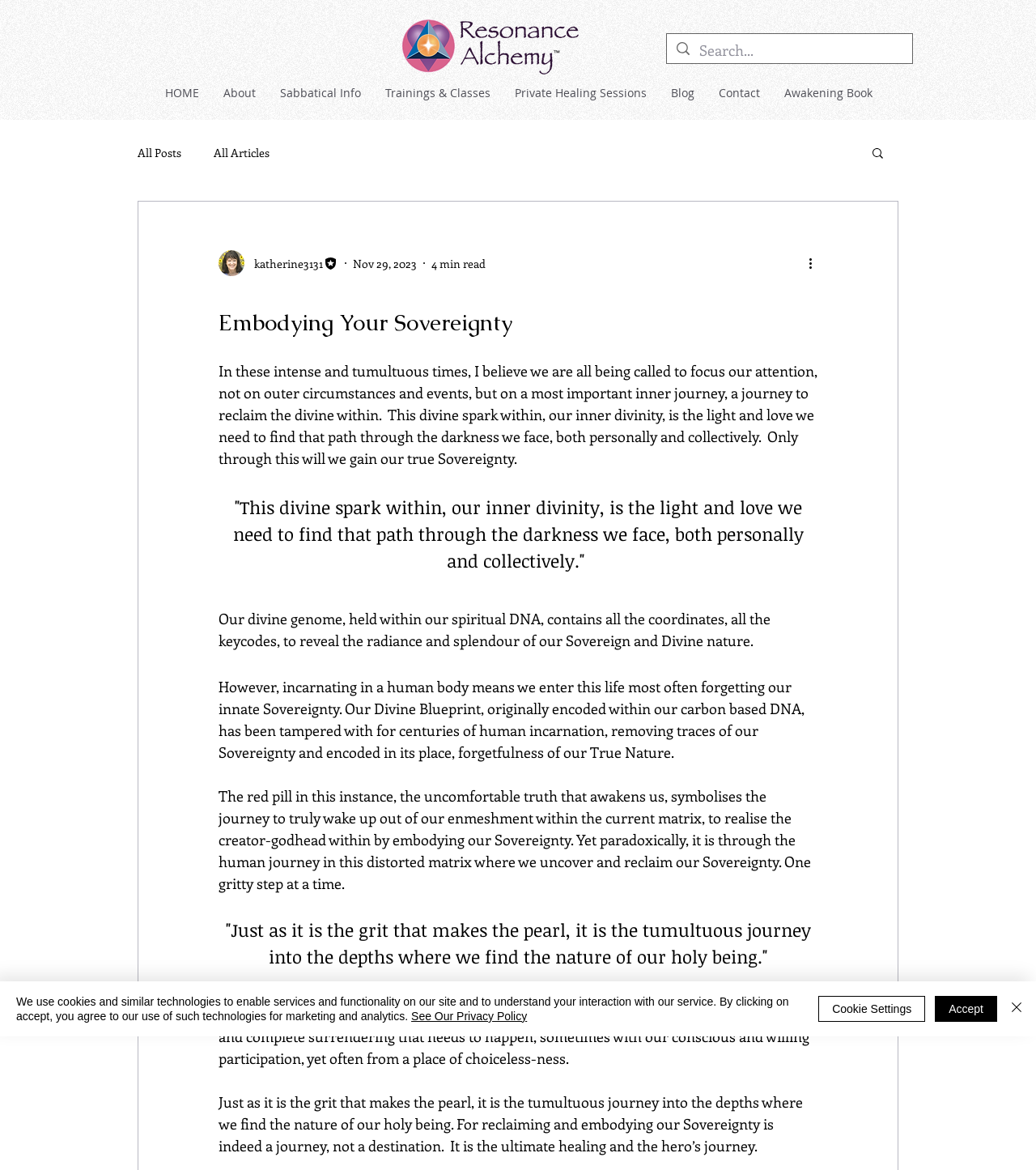Identify the bounding box coordinates of the section that should be clicked to achieve the task described: "Click on the writer's picture".

[0.211, 0.214, 0.236, 0.236]